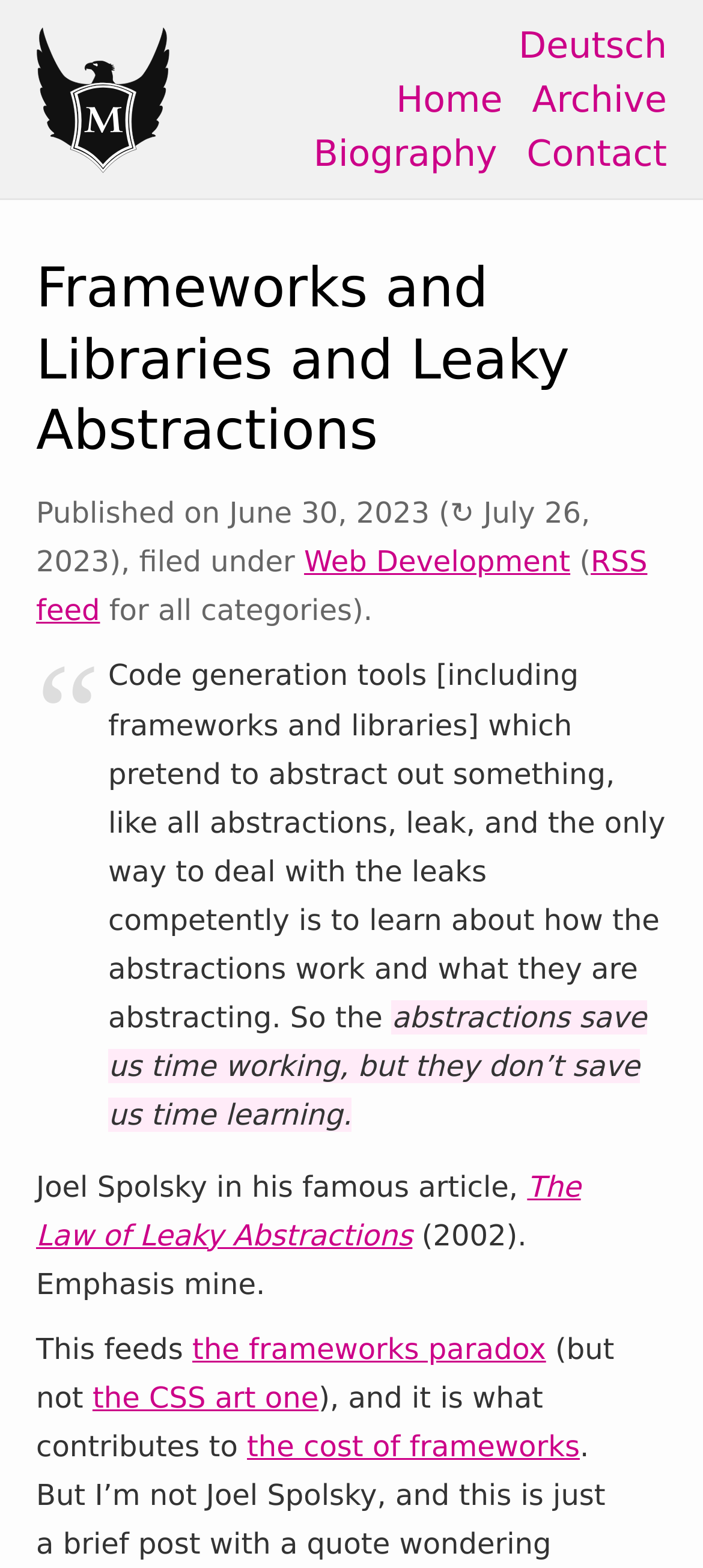Identify the bounding box coordinates of the region that needs to be clicked to carry out this instruction: "go to home page". Provide these coordinates as four float numbers ranging from 0 to 1, i.e., [left, top, right, bottom].

[0.563, 0.049, 0.715, 0.077]